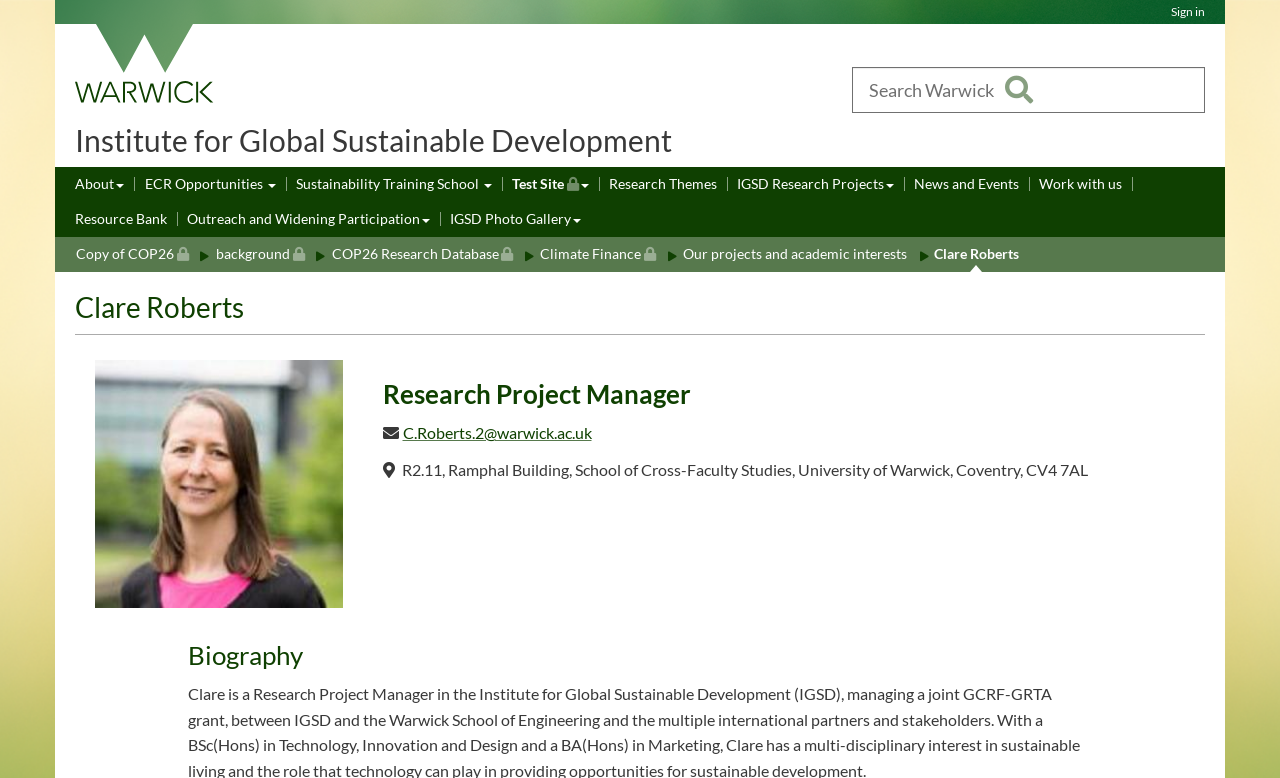Identify the bounding box coordinates of the area that should be clicked in order to complete the given instruction: "Learn about the Institute for Global Sustainable Development". The bounding box coordinates should be four float numbers between 0 and 1, i.e., [left, top, right, bottom].

[0.055, 0.145, 0.941, 0.215]